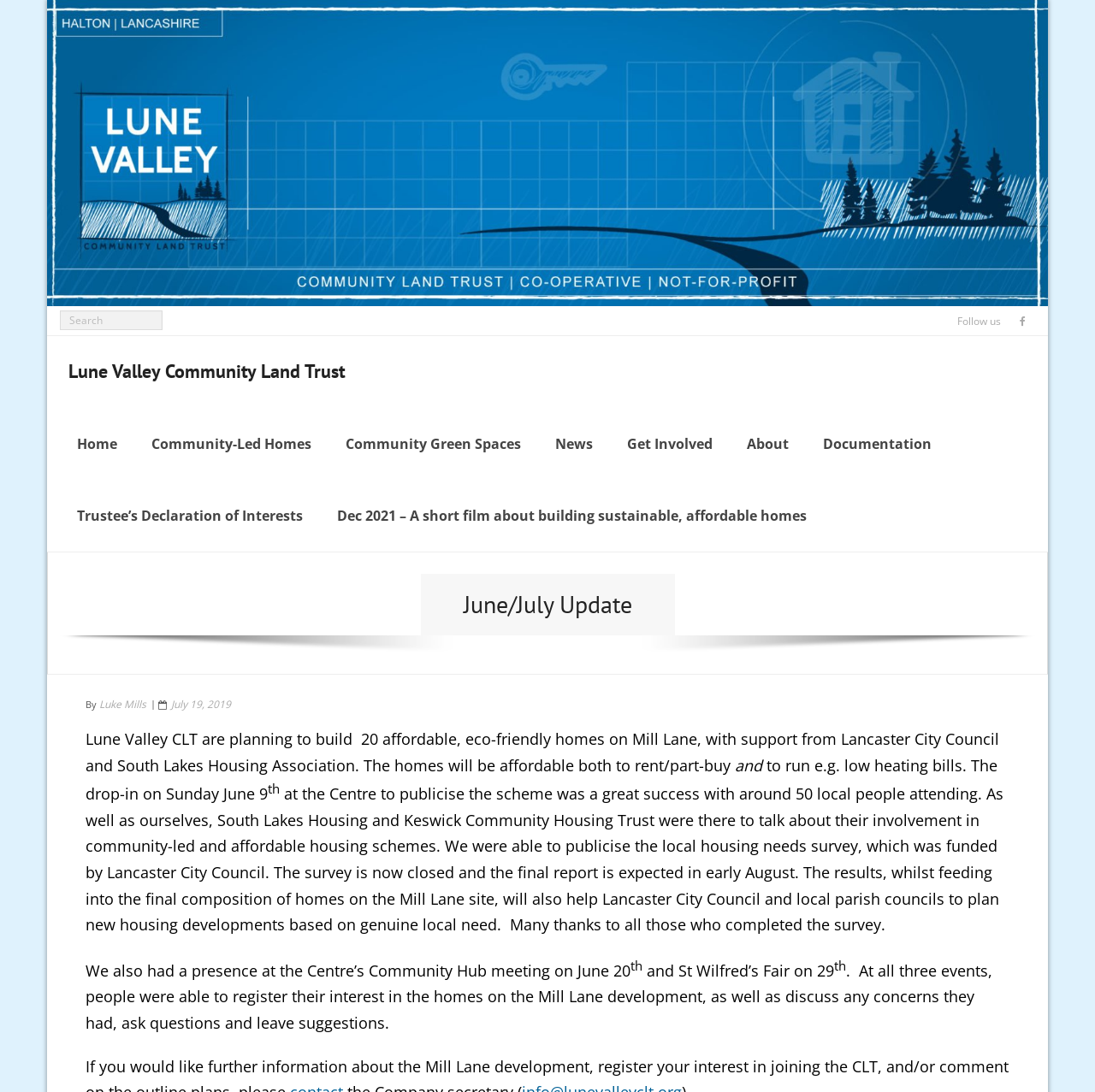Please determine the bounding box coordinates of the clickable area required to carry out the following instruction: "Go to the home page". The coordinates must be four float numbers between 0 and 1, represented as [left, top, right, bottom].

[0.055, 0.373, 0.123, 0.439]